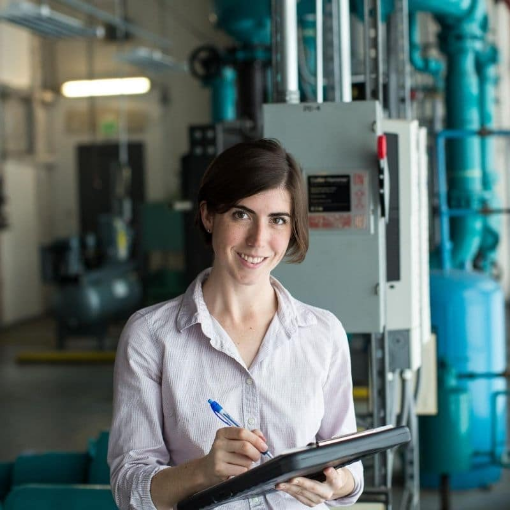Based on what you see in the screenshot, provide a thorough answer to this question: What is the engineer wearing?

The caption specifically mentions that the engineer is dressed in a light-colored button-up shirt, which conveys a sense of professionalism and enthusiasm.